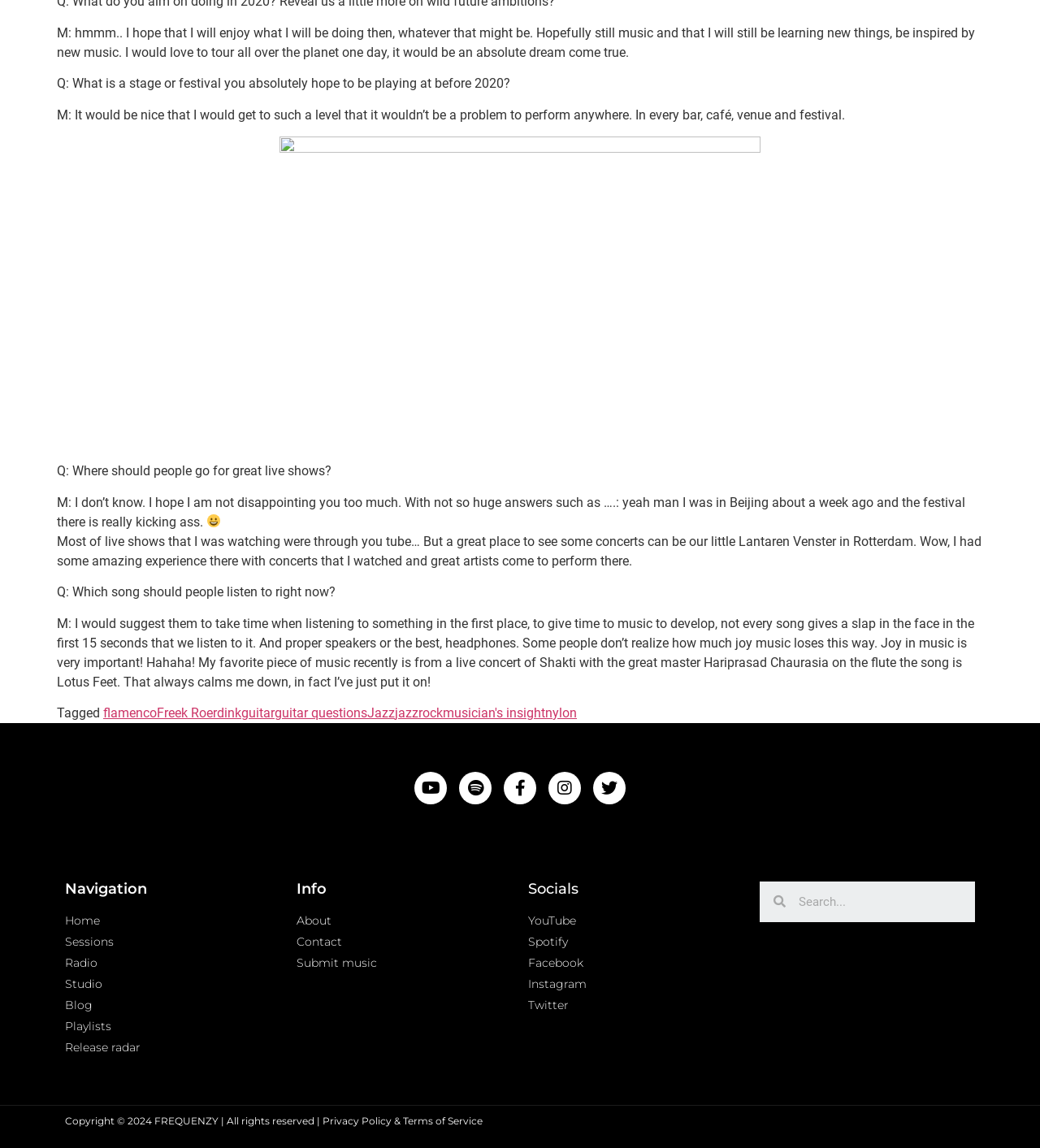Identify the bounding box for the UI element specified in this description: "parent_node: Search name="s" placeholder="Search..." title="Search"". The coordinates must be four float numbers between 0 and 1, formatted as [left, top, right, bottom].

[0.755, 0.768, 0.938, 0.803]